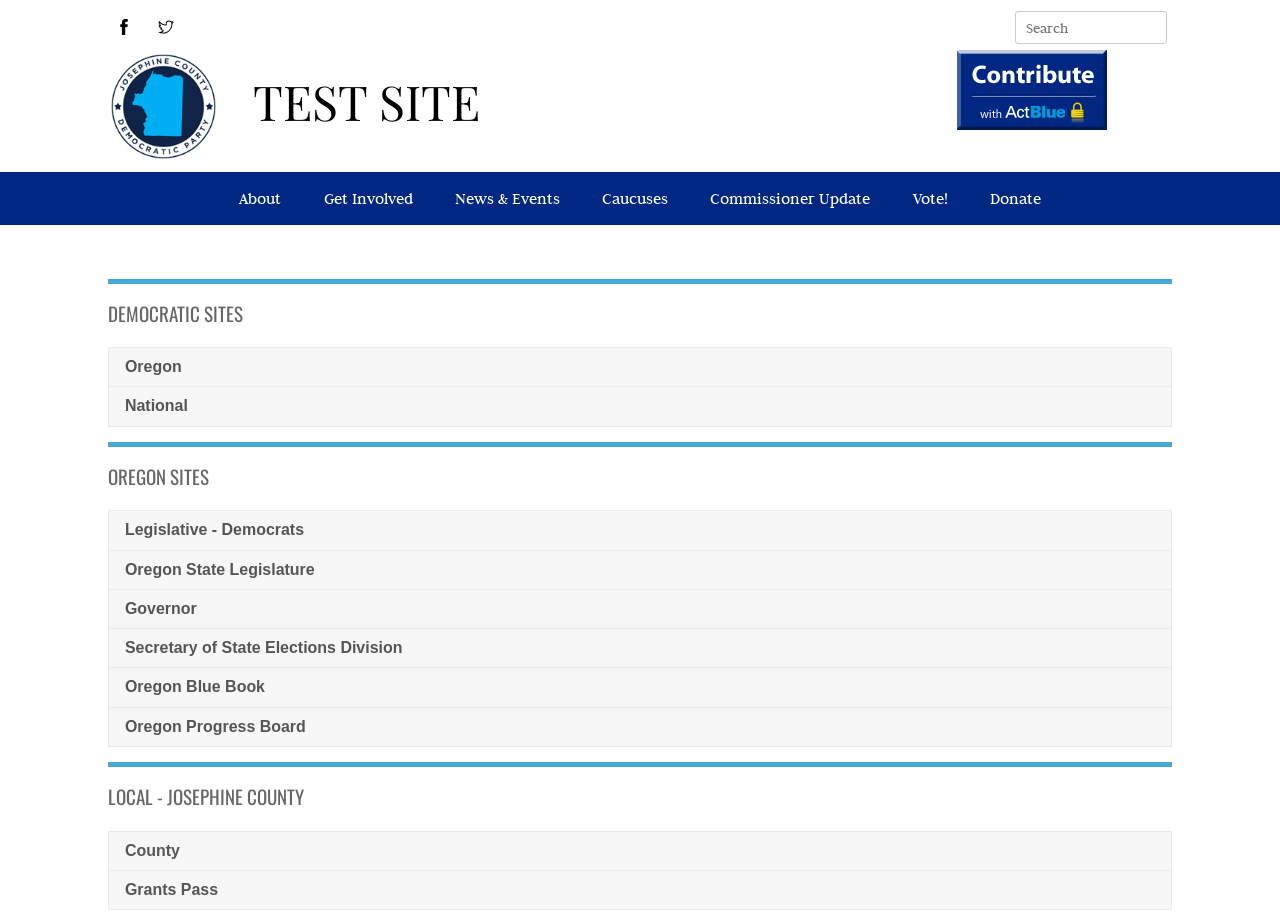Create an elaborate caption that covers all aspects of the webpage.

The webpage is titled "Resources – Josephine County Democrats" and features a logo of Josephine County Democrats at the top left corner. Below the logo, there is a search bar with a textbox labeled "Search" on the right side. 

Above the search bar, there are two links on the top left and top right corners, respectively. The top section also includes a "TEST SITE" label.

The main navigation menu is located below the search bar, consisting of seven links: "About", "Get Involved", "News & Events", "Caucuses", "Commissioner Update", "Vote!", and "Donate". These links are arranged horizontally and take up most of the width of the page.

Below the navigation menu, there are three sections of links, each with a heading. The first section is titled "DEMOCRATIC SITES" and contains two links: "Oregon" and "National". The second section is titled "OREGON SITES" and contains five links: "Legislative - Democrats", "Oregon State Legislature", "Governor", "Secretary of State Elections Division", and "Oregon Blue Book". The third section is titled "LOCAL - JOSEPHINE COUNTY" and contains two links: "County" and "Grants Pass". Each of these links has a dropdown menu with additional content.